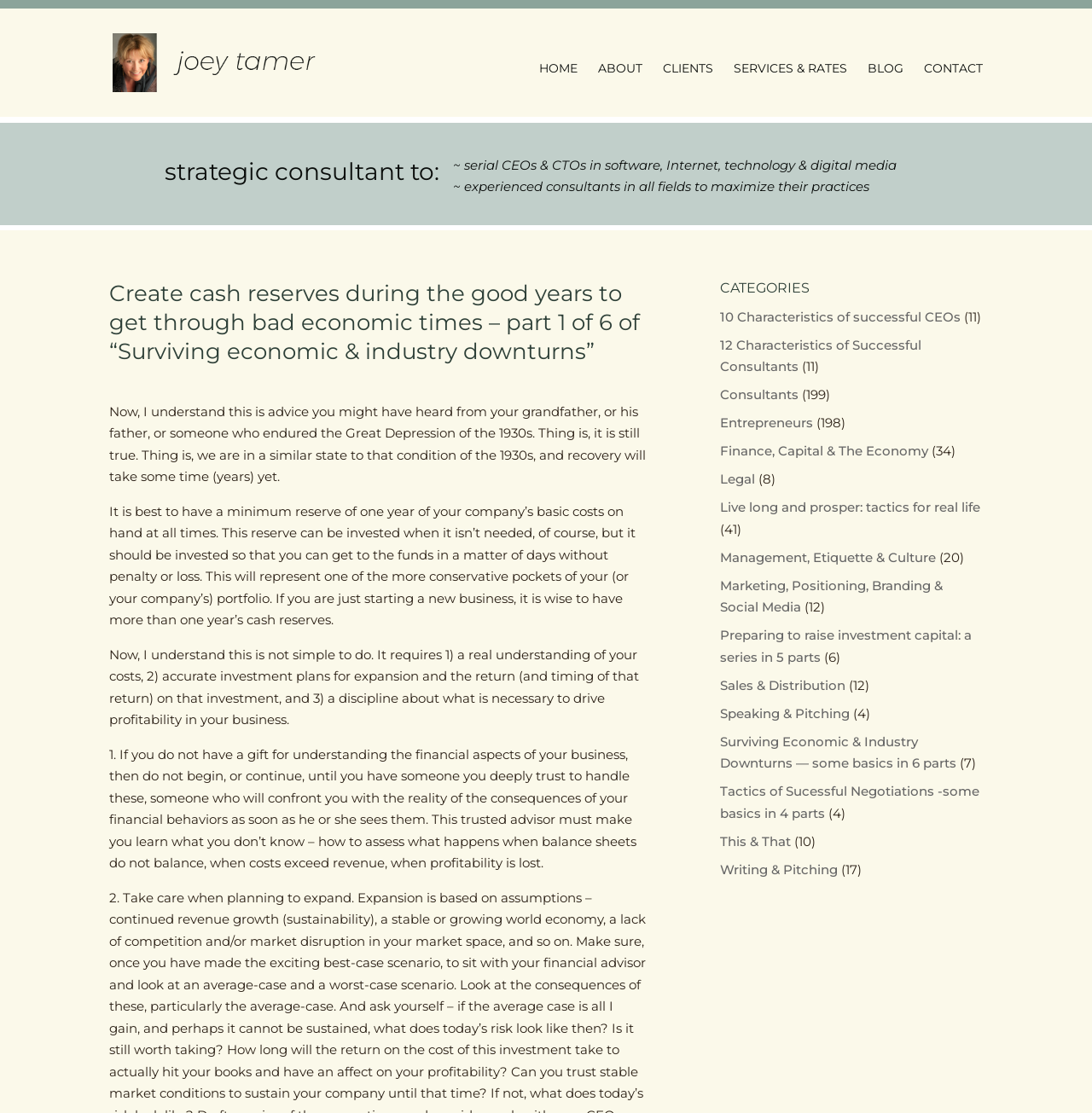Pinpoint the bounding box coordinates for the area that should be clicked to perform the following instruction: "Go to the 'CONTACT' page".

[0.846, 0.056, 0.9, 0.074]